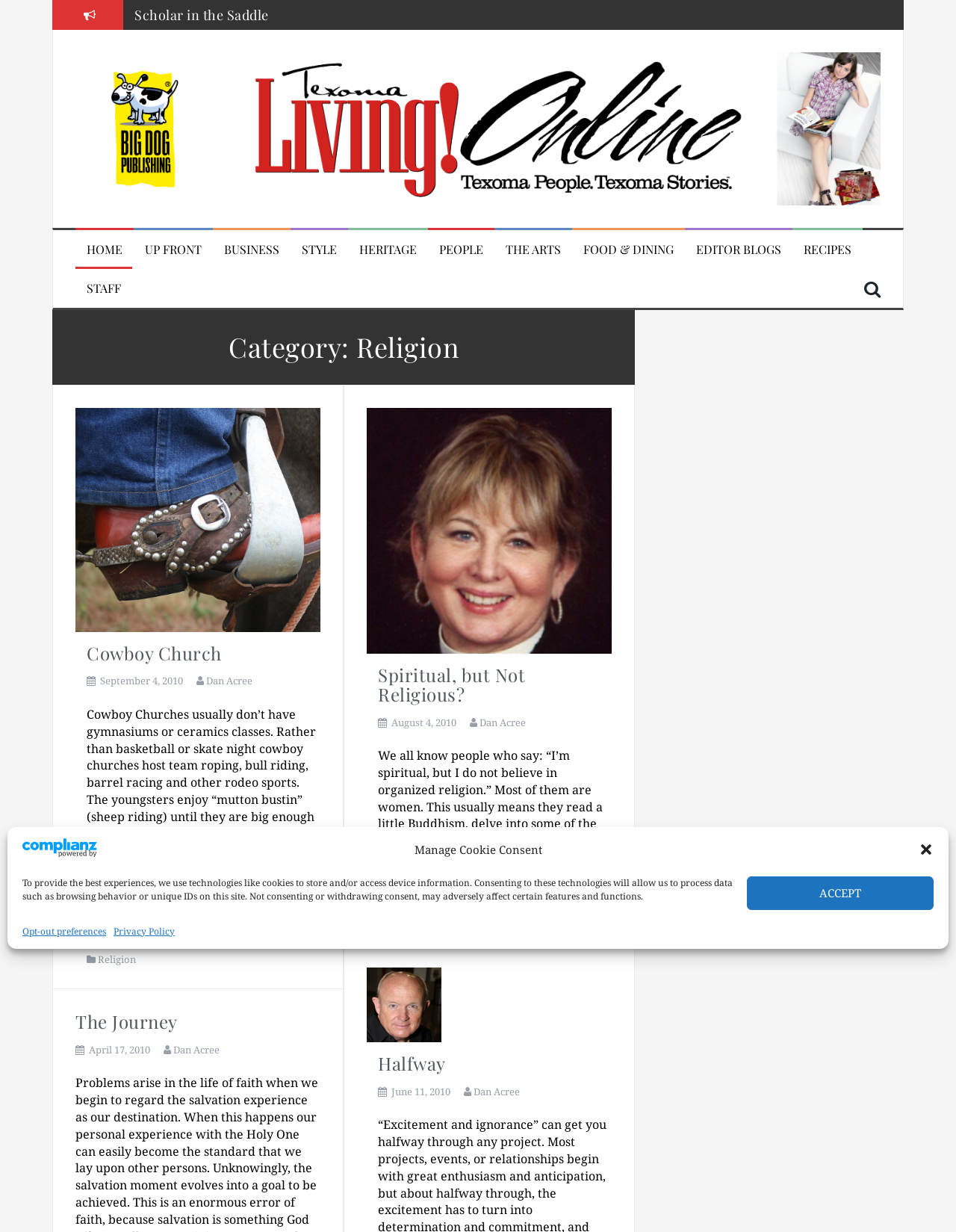Please determine the bounding box coordinates of the element's region to click for the following instruction: "Read the article by Donna".

None